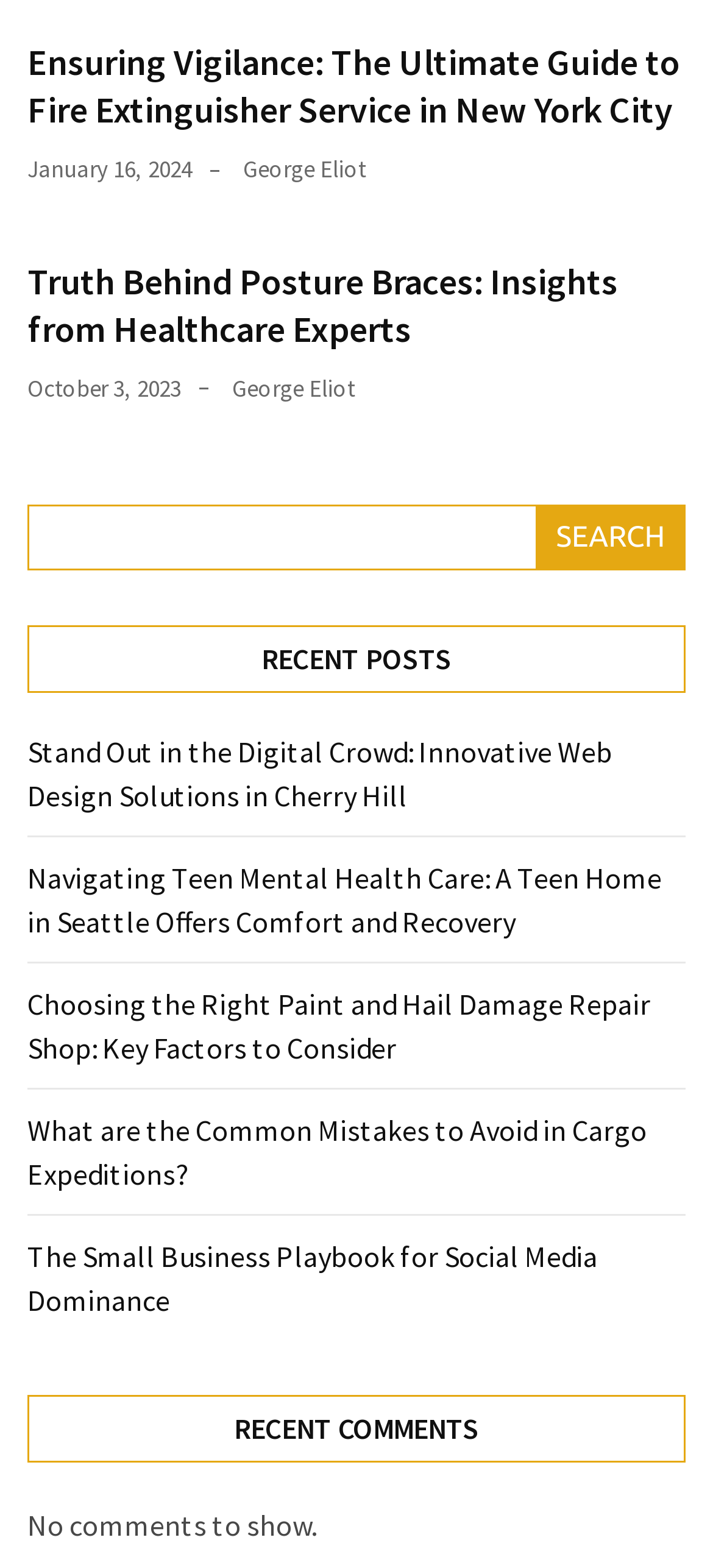Can you find the bounding box coordinates of the area I should click to execute the following instruction: "View the recent post about Stand Out in the Digital Crowd"?

[0.038, 0.468, 0.859, 0.519]